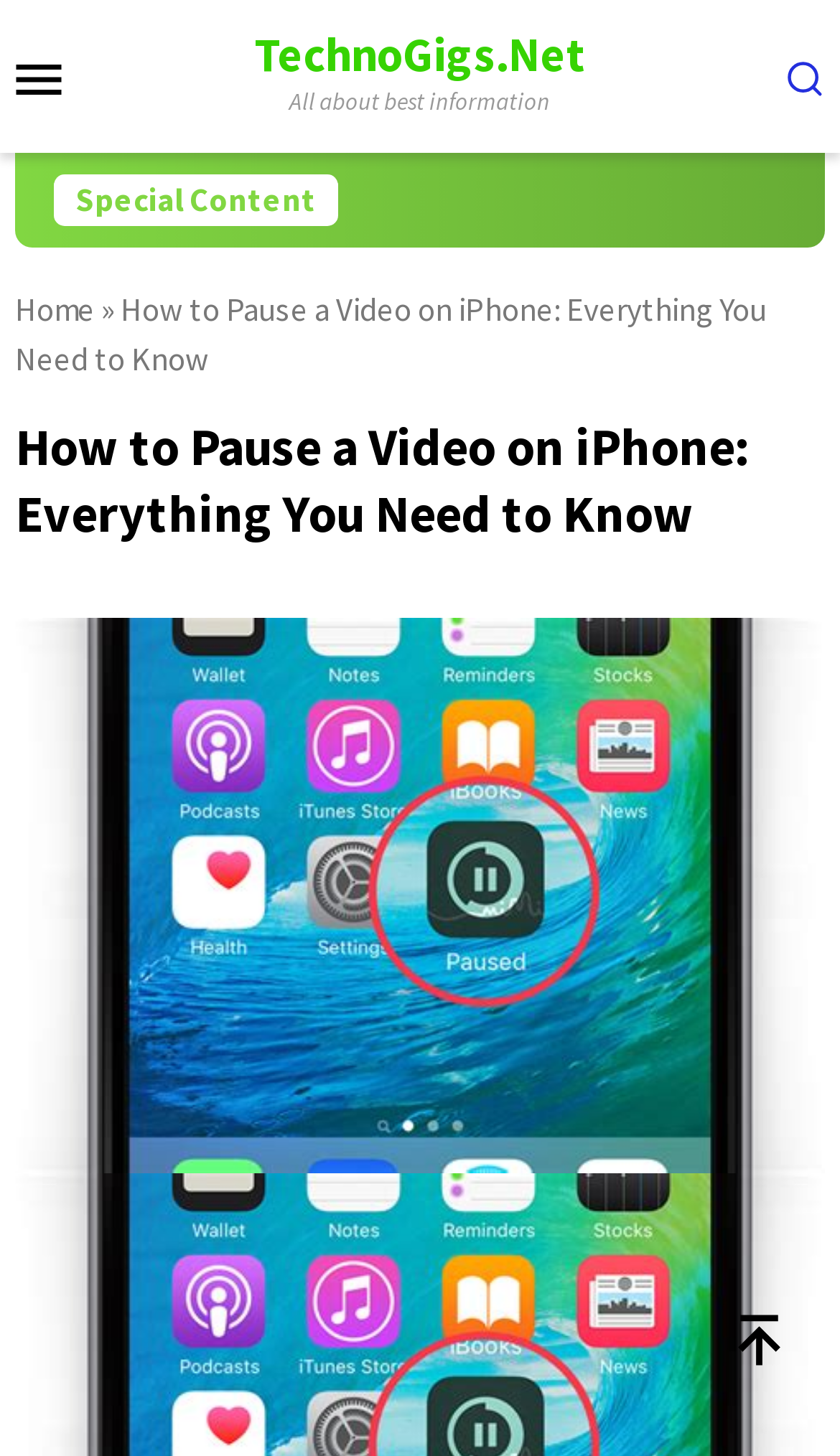Determine the heading of the webpage and extract its text content.

How to Pause a Video on iPhone: Everything You Need to Know